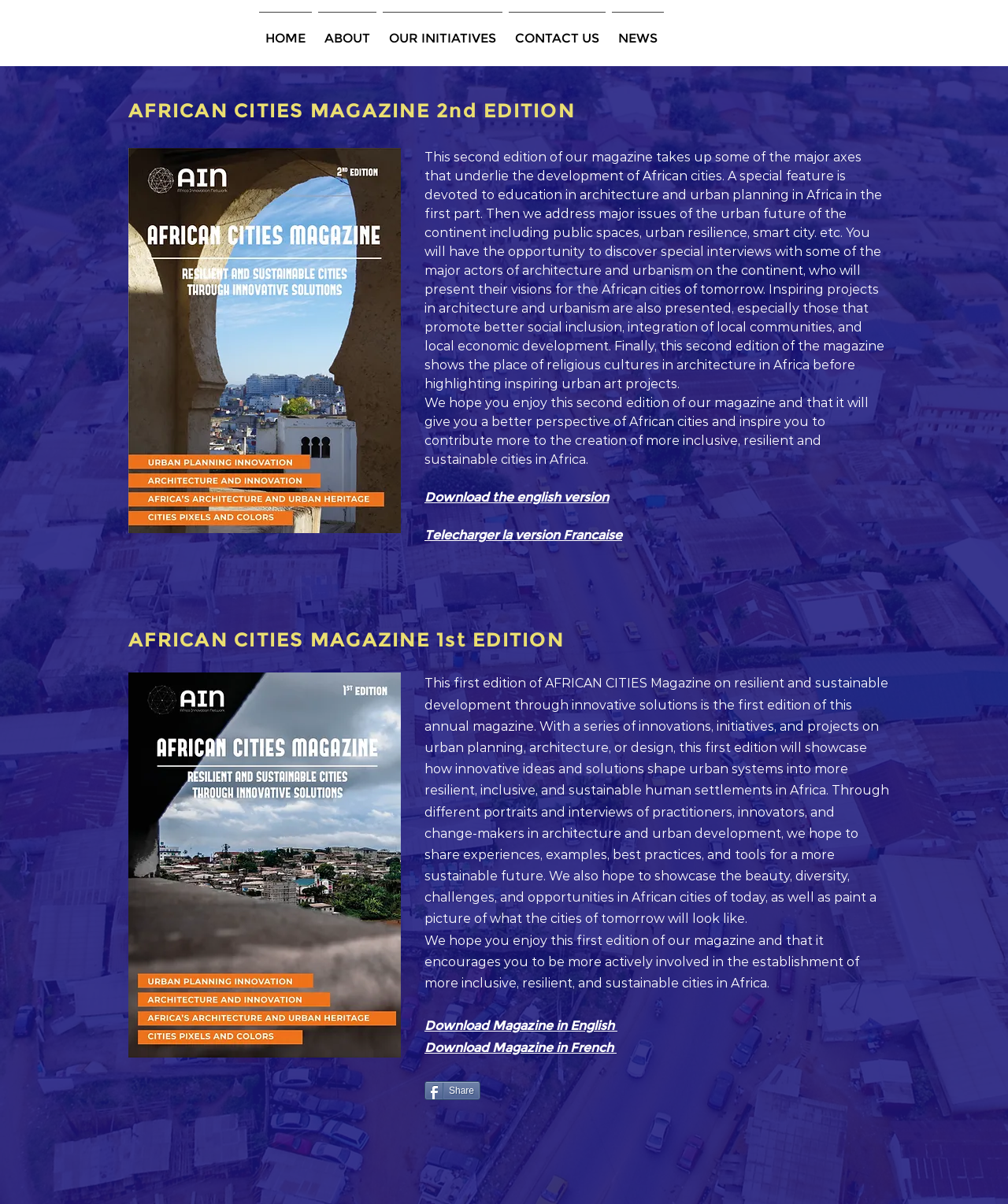What is the purpose of the 'Share' button?
Relying on the image, give a concise answer in one word or a brief phrase.

To share the magazine